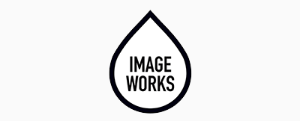Give a one-word or short phrase answer to this question: 
What is the color scheme of the logo?

Black and white